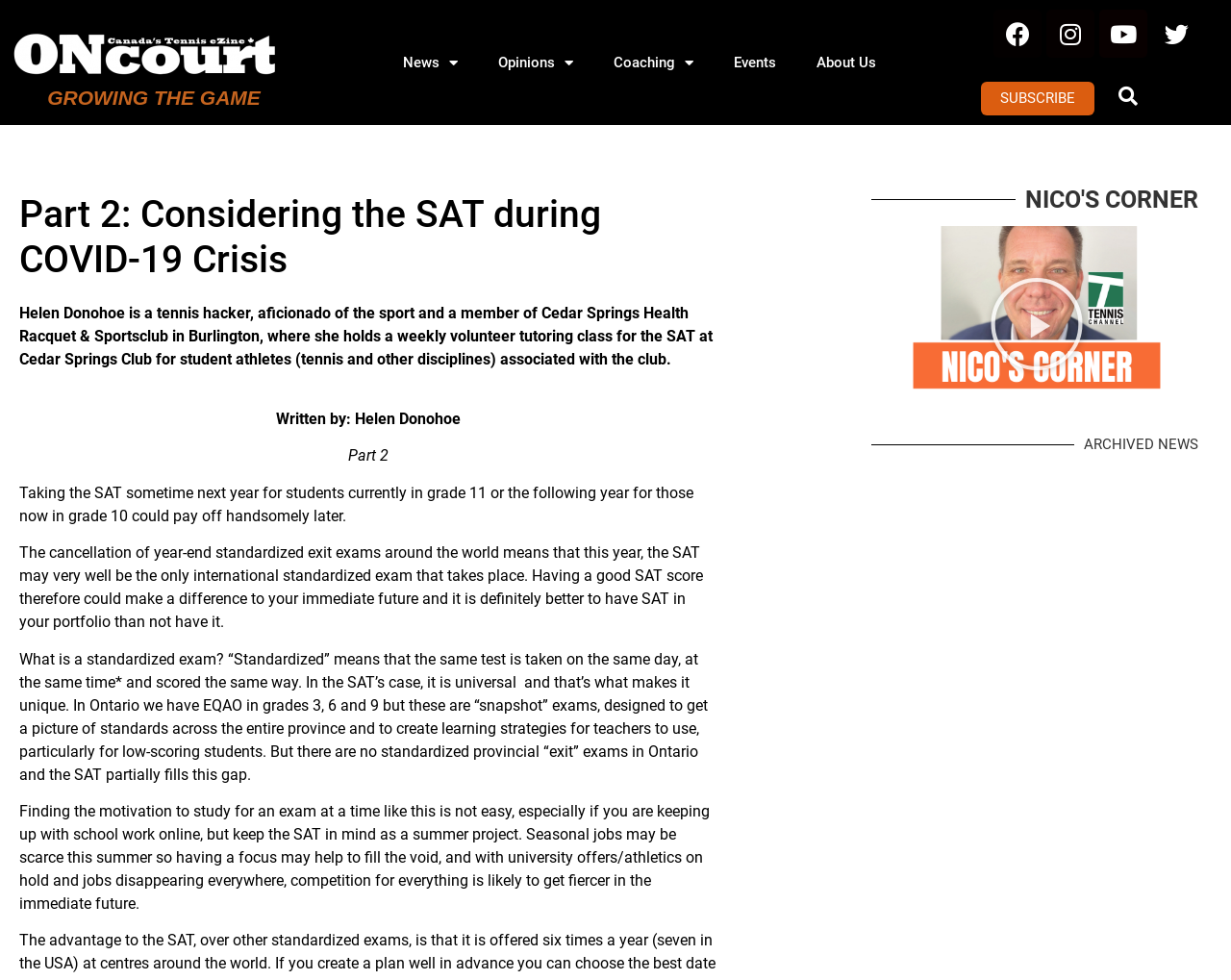Please identify the bounding box coordinates for the region that you need to click to follow this instruction: "Click the Facebook link".

[0.807, 0.01, 0.846, 0.059]